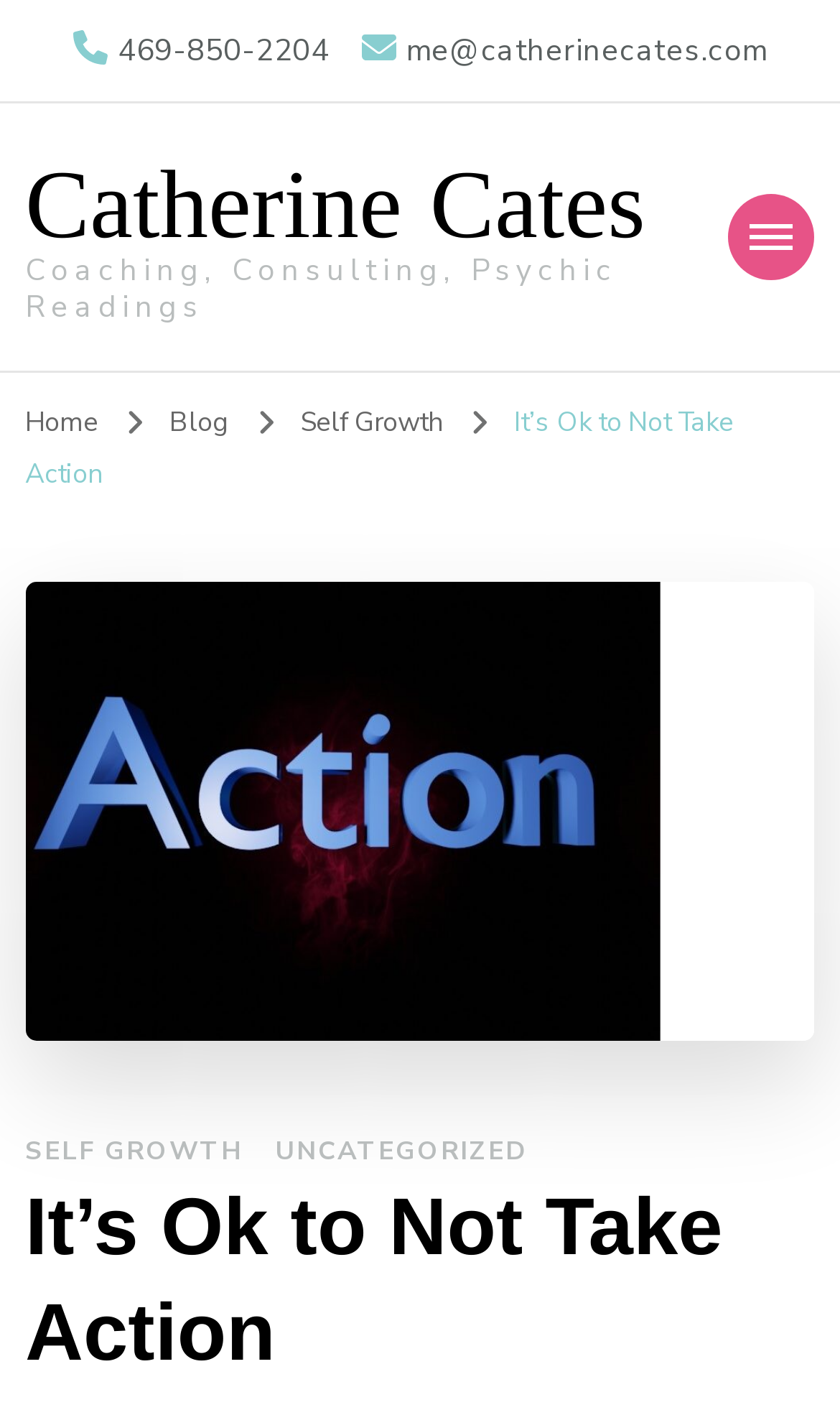Please mark the clickable region by giving the bounding box coordinates needed to complete this instruction: "visit Catherine Cates' homepage".

[0.03, 0.084, 0.768, 0.208]